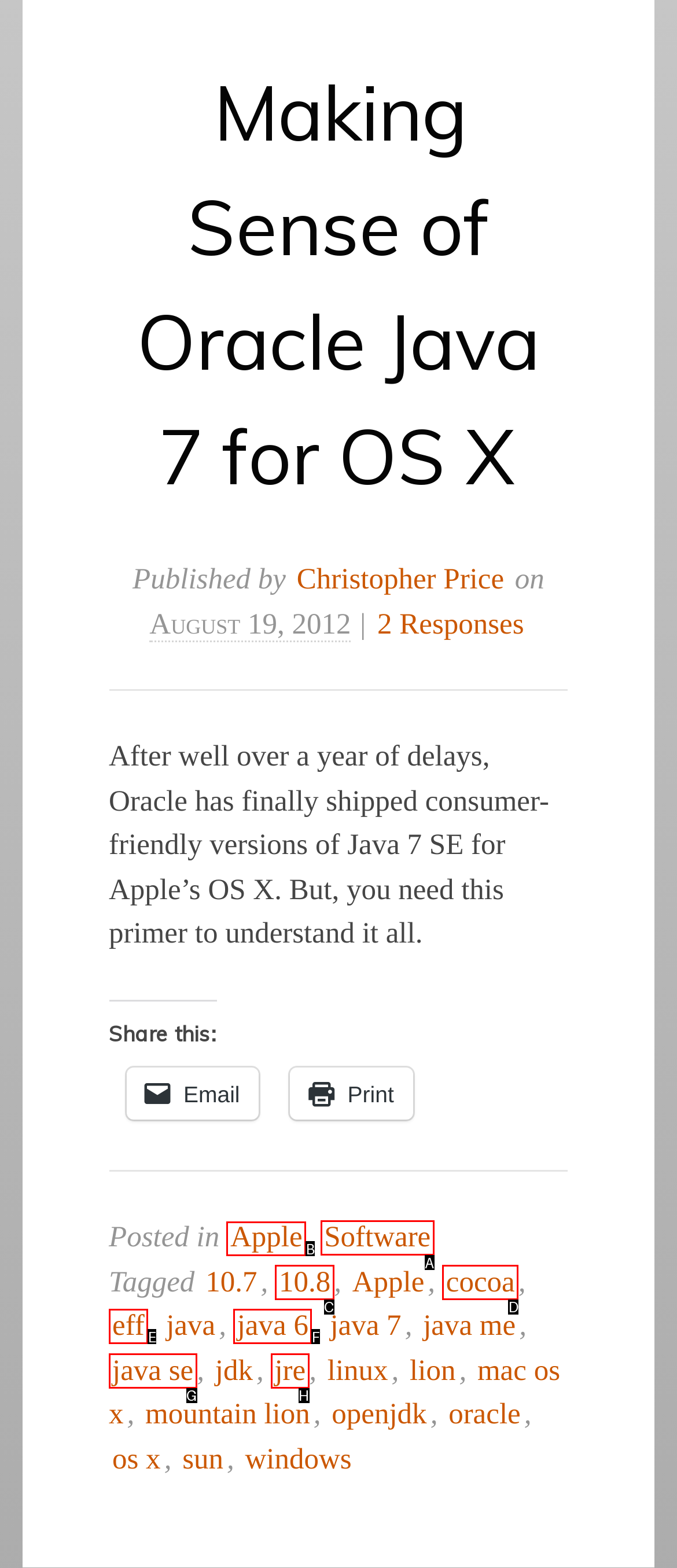Select the correct HTML element to complete the following task: Go to the 'Apple' category page
Provide the letter of the choice directly from the given options.

B